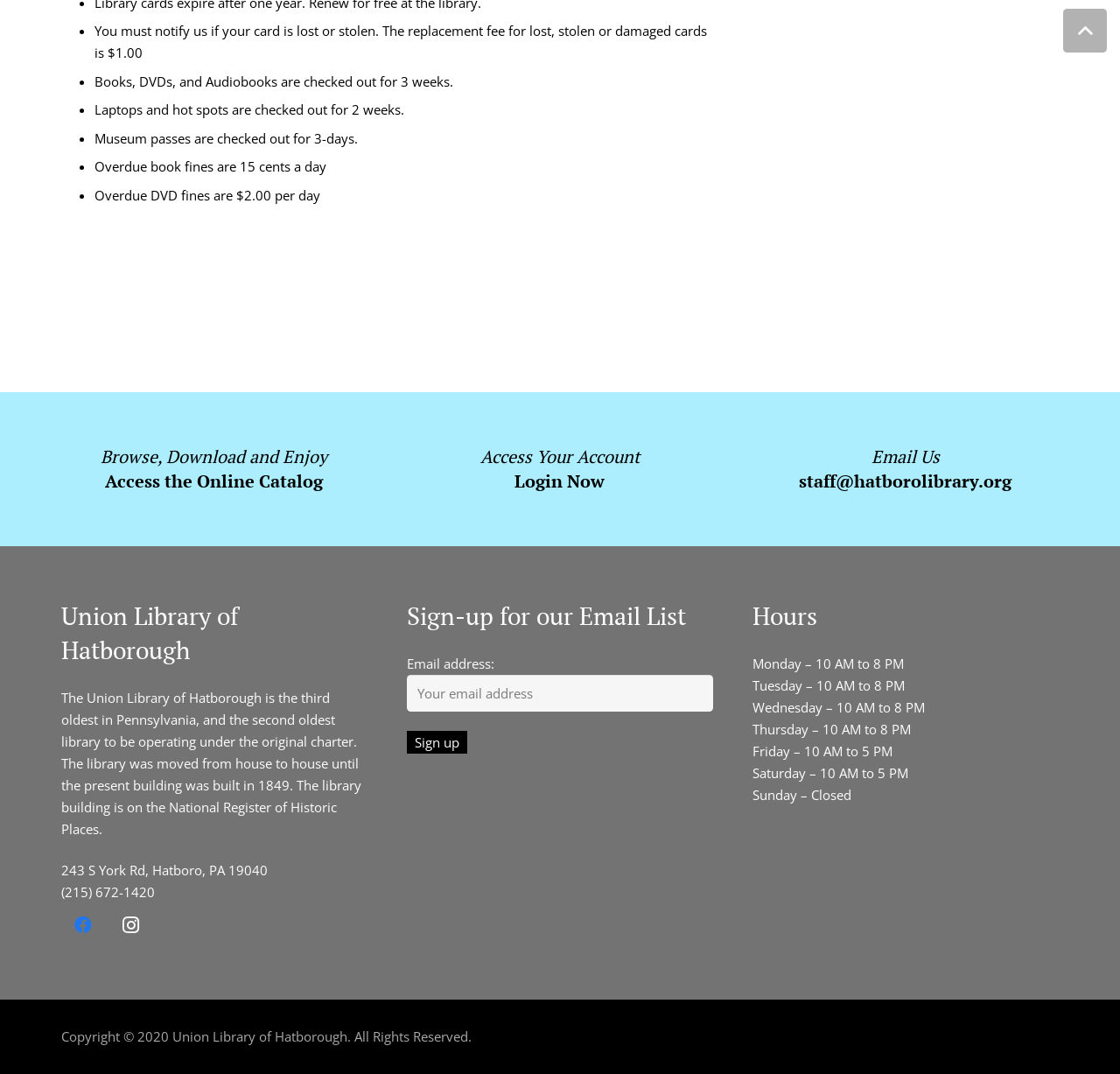Based on the element description staff@hatborolibrary.org, identify the bounding box coordinates for the UI element. The coordinates should be in the format (top-left x, top-left y, bottom-right x, bottom-right y) and within the 0 to 1 range.

[0.714, 0.437, 0.903, 0.459]